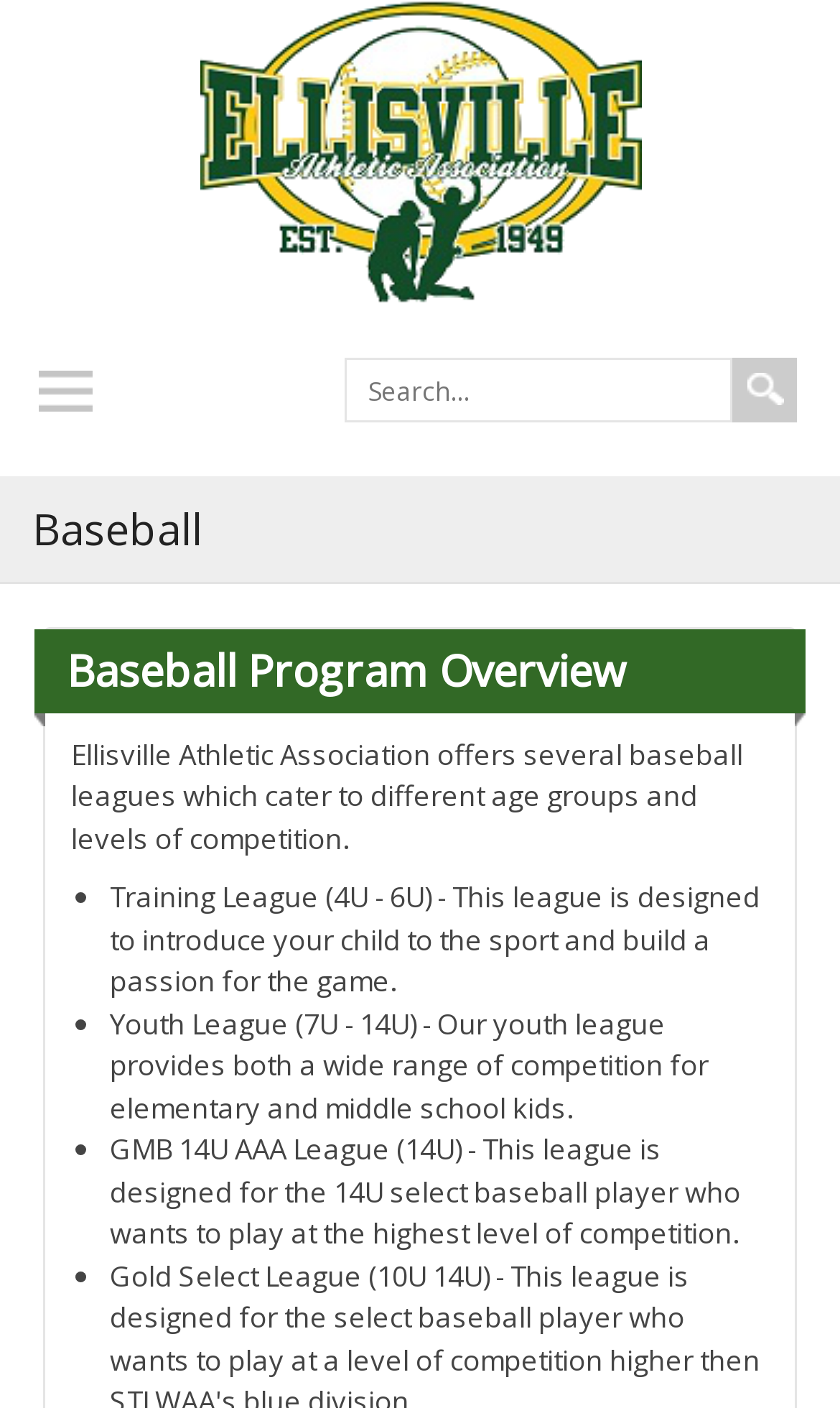What is the age range for the Youth League?
Look at the screenshot and respond with one word or a short phrase.

7U - 14U